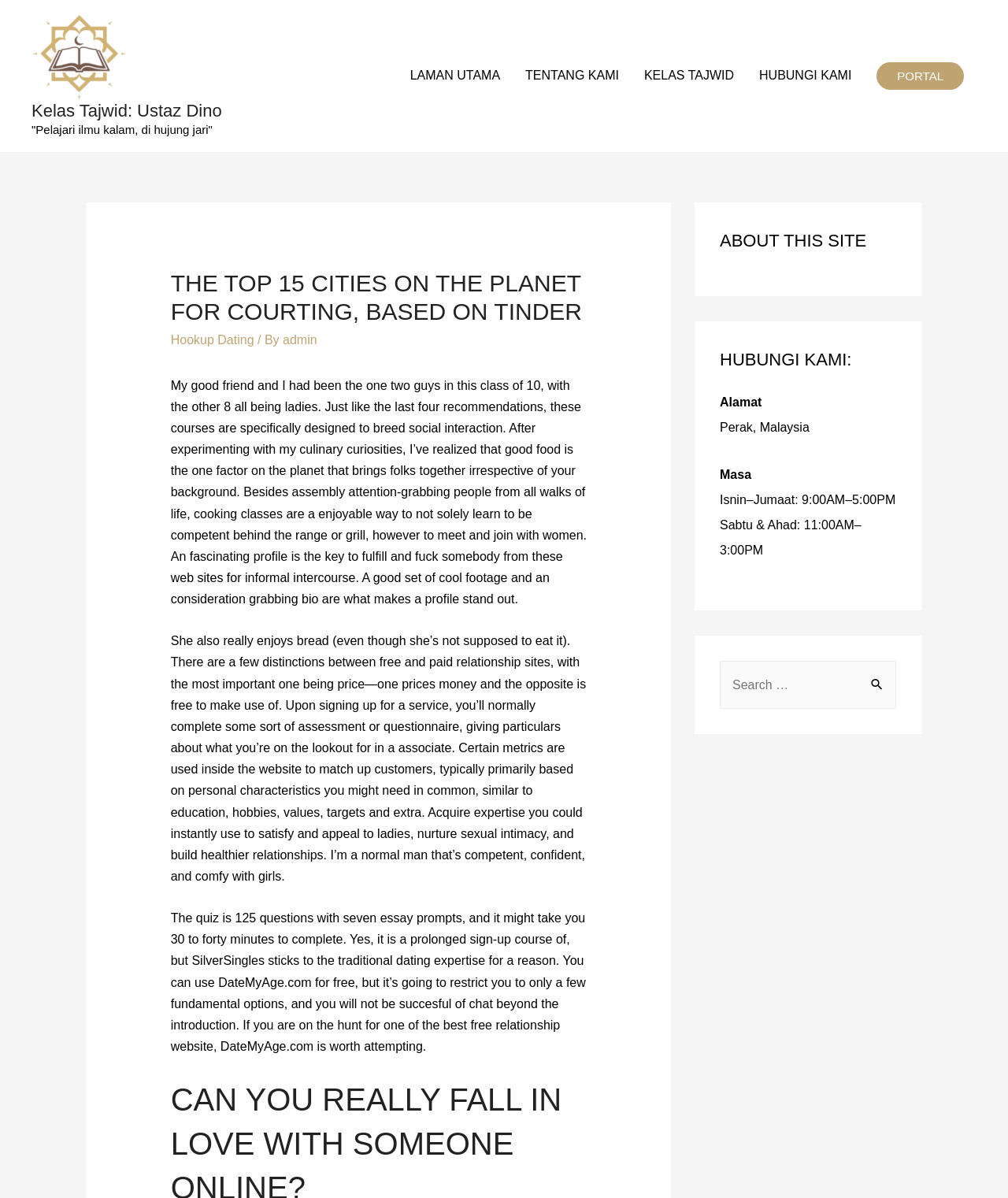What is the location of the office?
Using the image, respond with a single word or phrase.

Perak, Malaysia